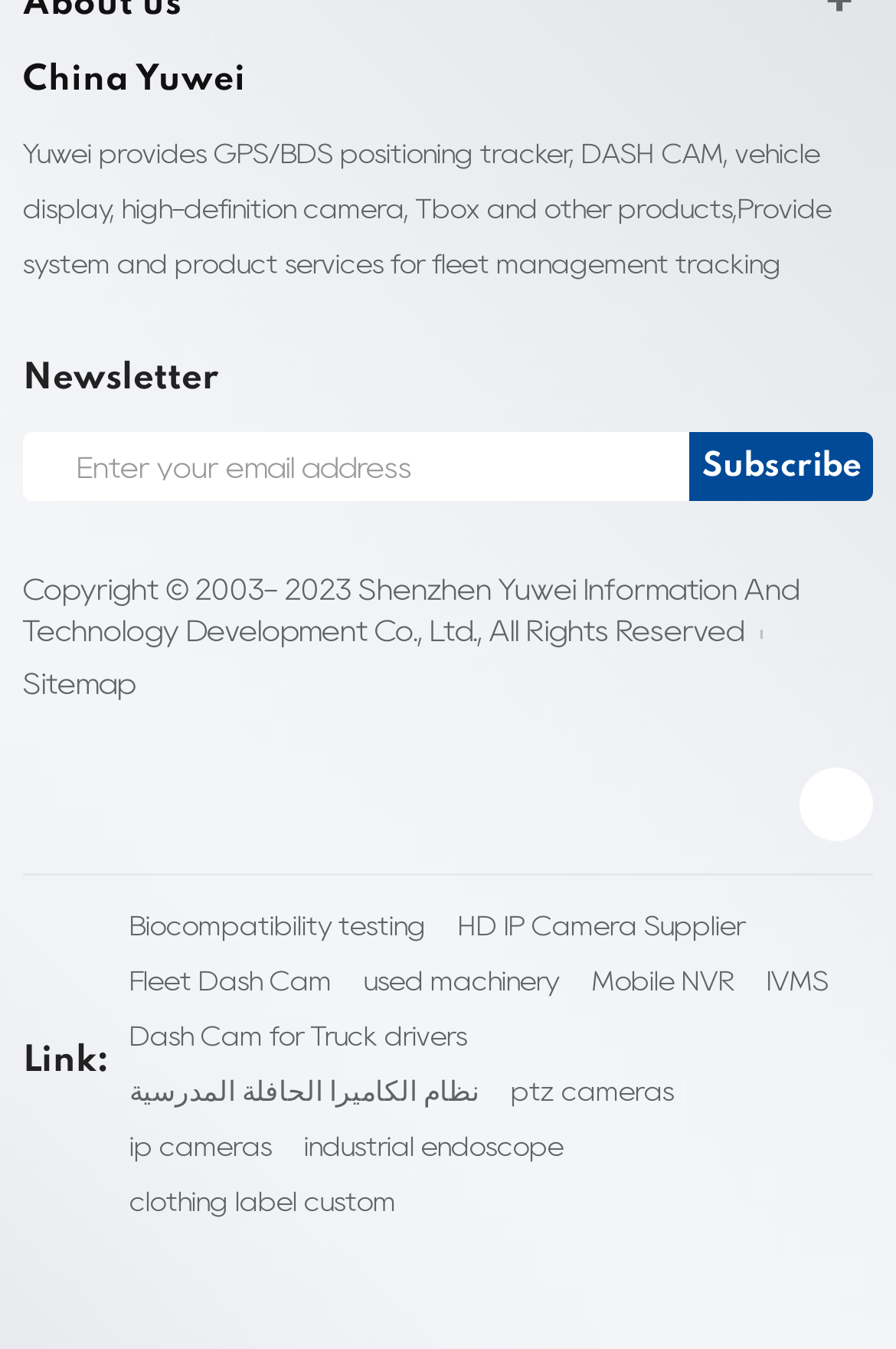Based on what you see in the screenshot, provide a thorough answer to this question: What is the image description next to the 'Newsletter' static text?

The image element is located next to the 'Newsletter' static text, and its OCR text is 'how much is a dash cam', indicating that it is related to dash cam products or services.